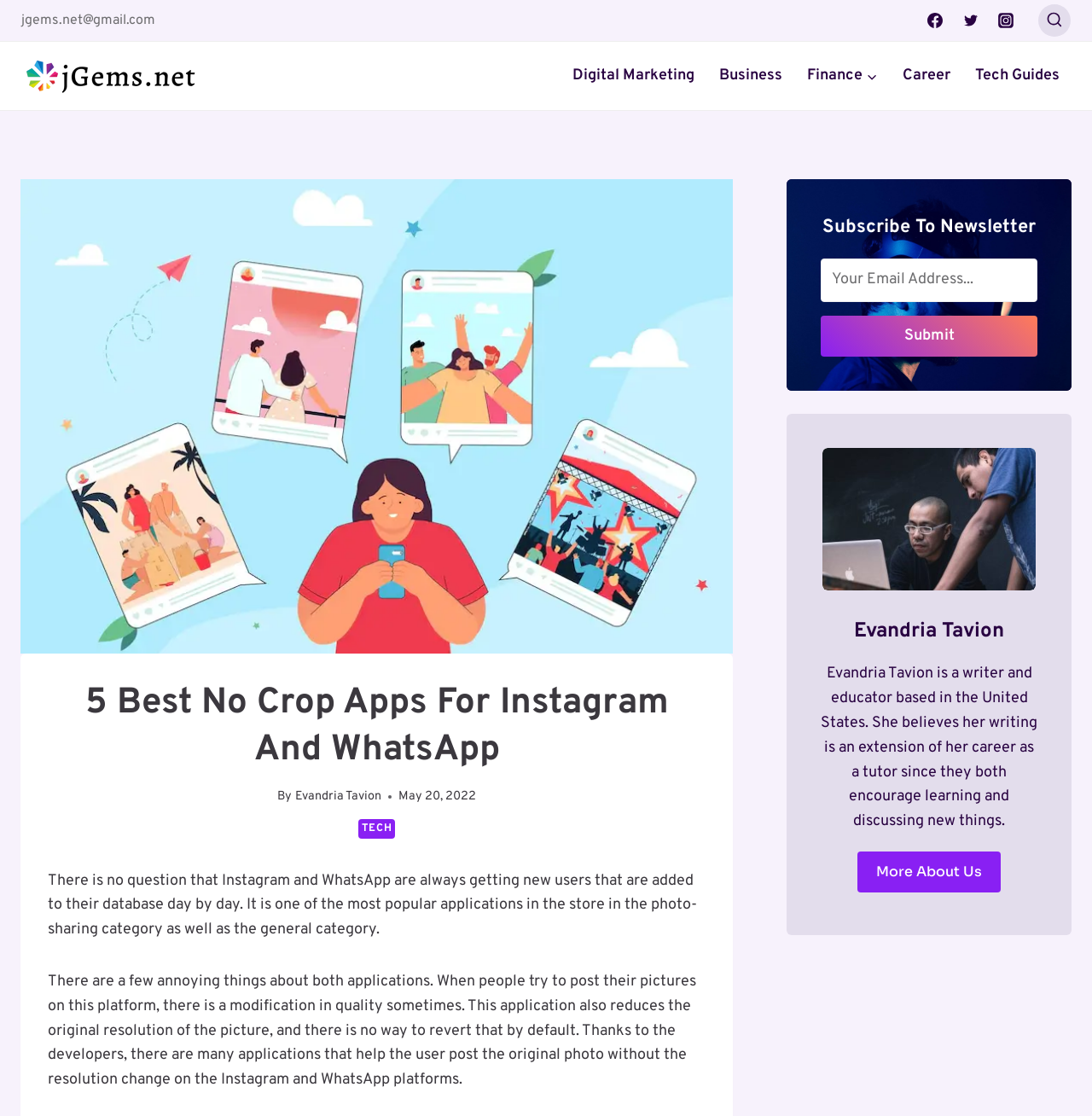Use a single word or phrase to answer the question:
What is the position of the 'Scroll to top' button?

Bottom right